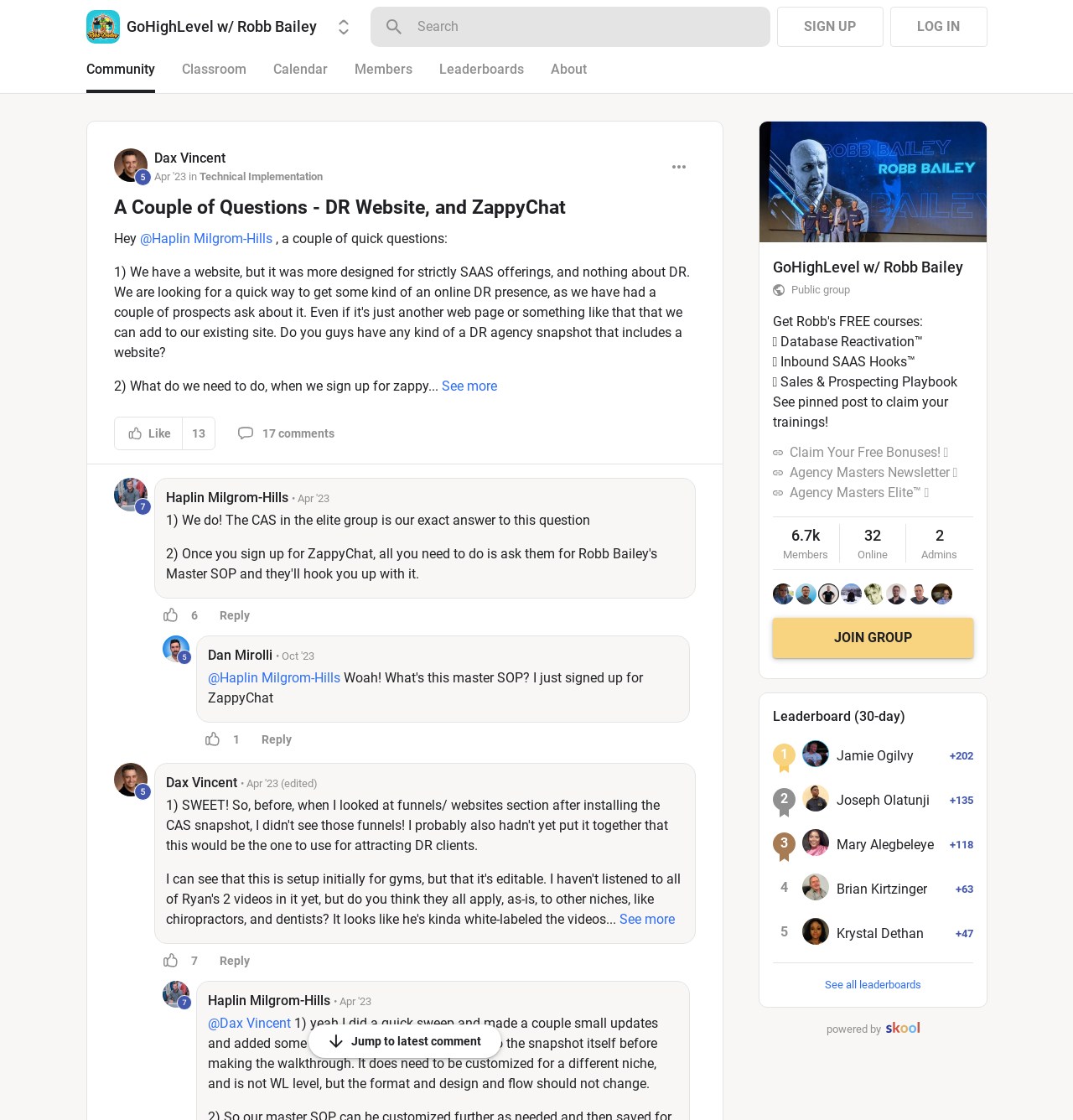Answer the question in a single word or phrase:
What is the text of the first question asked?

We have a website, but it was more designed for strictly SAAS offerings, and nothing about DR.